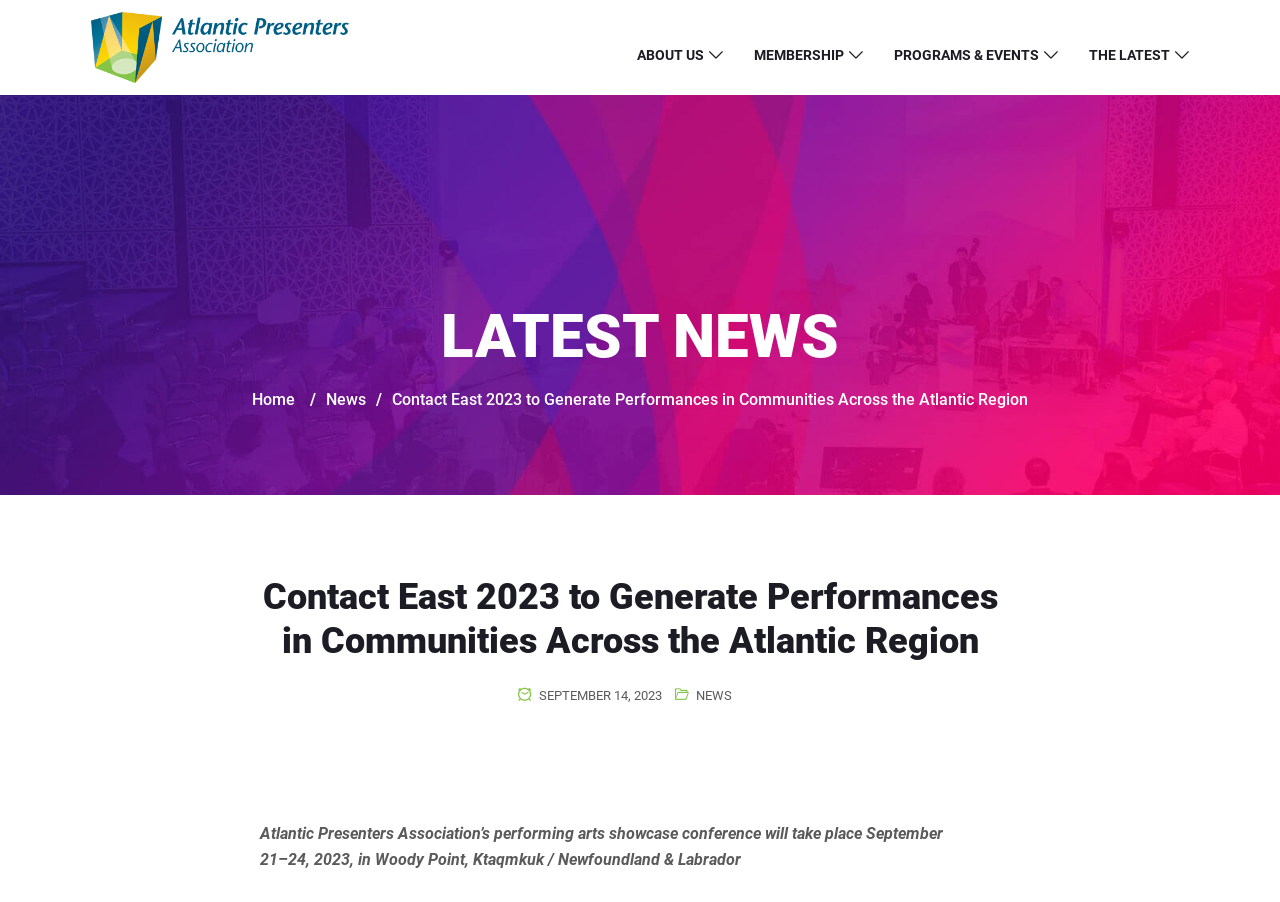Please identify the bounding box coordinates of the element on the webpage that should be clicked to follow this instruction: "read Contact East 2023 to Generate Performances in Communities Across the Atlantic Region". The bounding box coordinates should be given as four float numbers between 0 and 1, formatted as [left, top, right, bottom].

[0.306, 0.432, 0.803, 0.453]